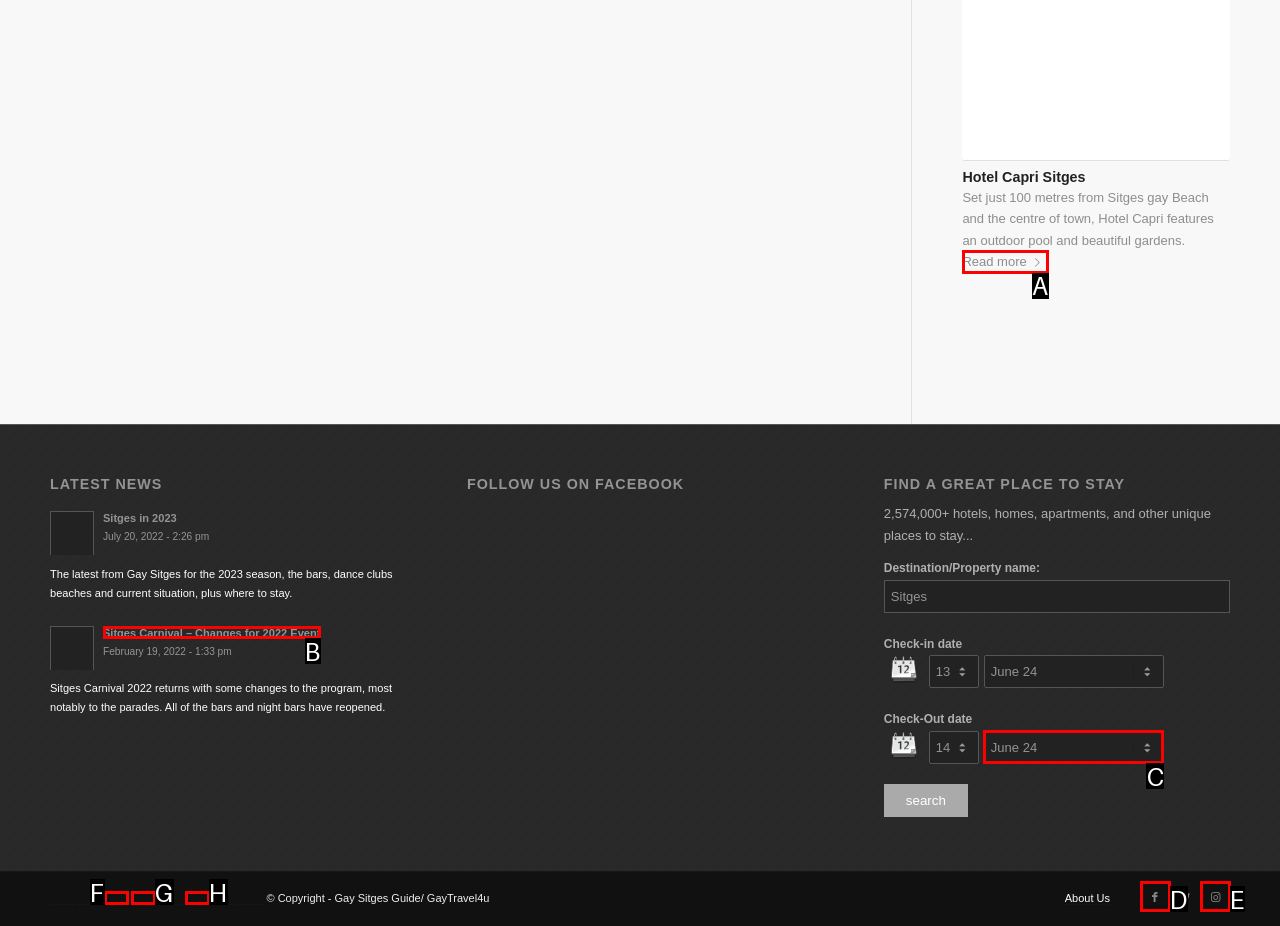Given the instruction: Read more about Hotel Capri Sitges, which HTML element should you click on?
Answer with the letter that corresponds to the correct option from the choices available.

A